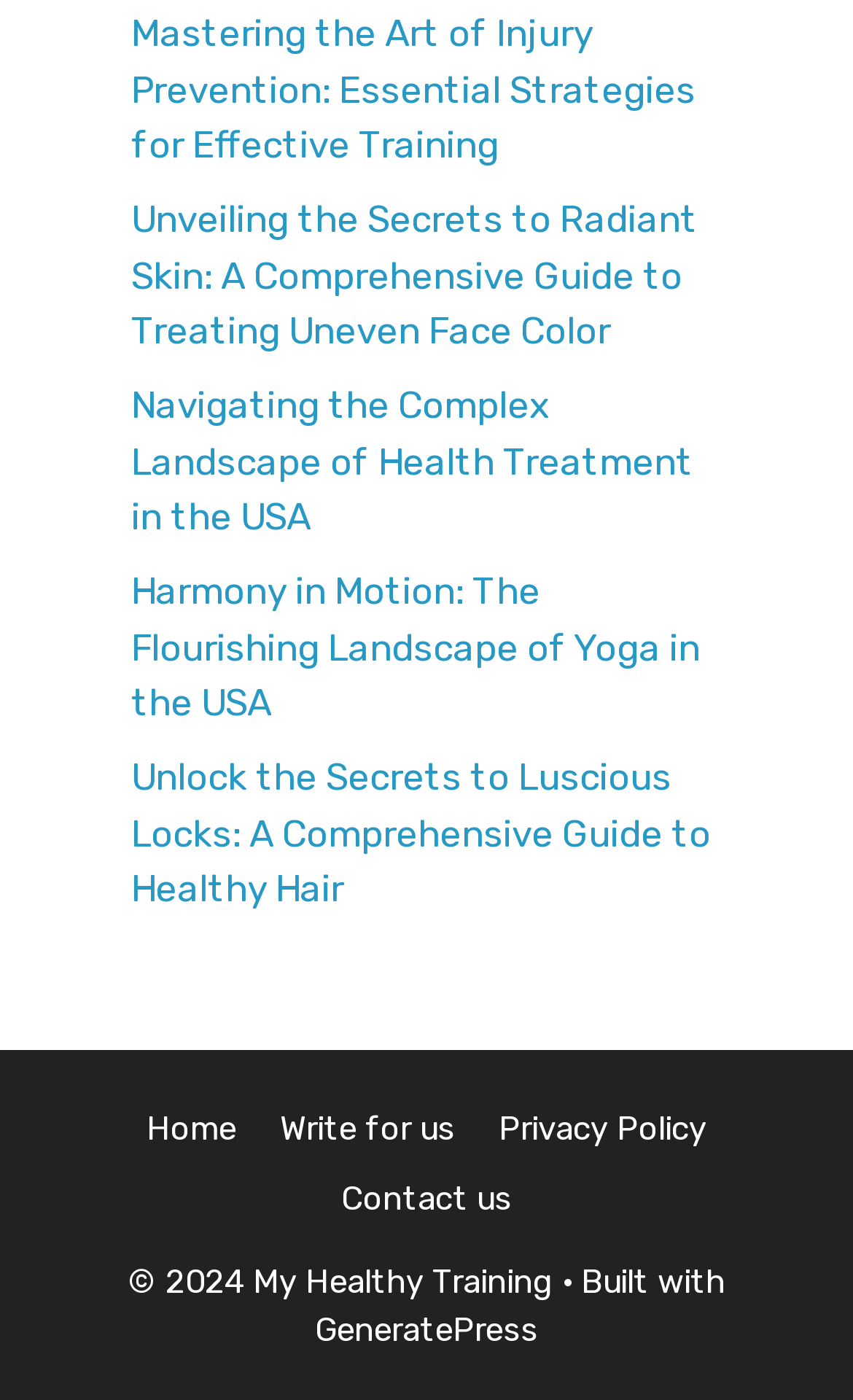Locate the bounding box coordinates of the element that should be clicked to execute the following instruction: "Go to the home page".

[0.172, 0.792, 0.277, 0.82]